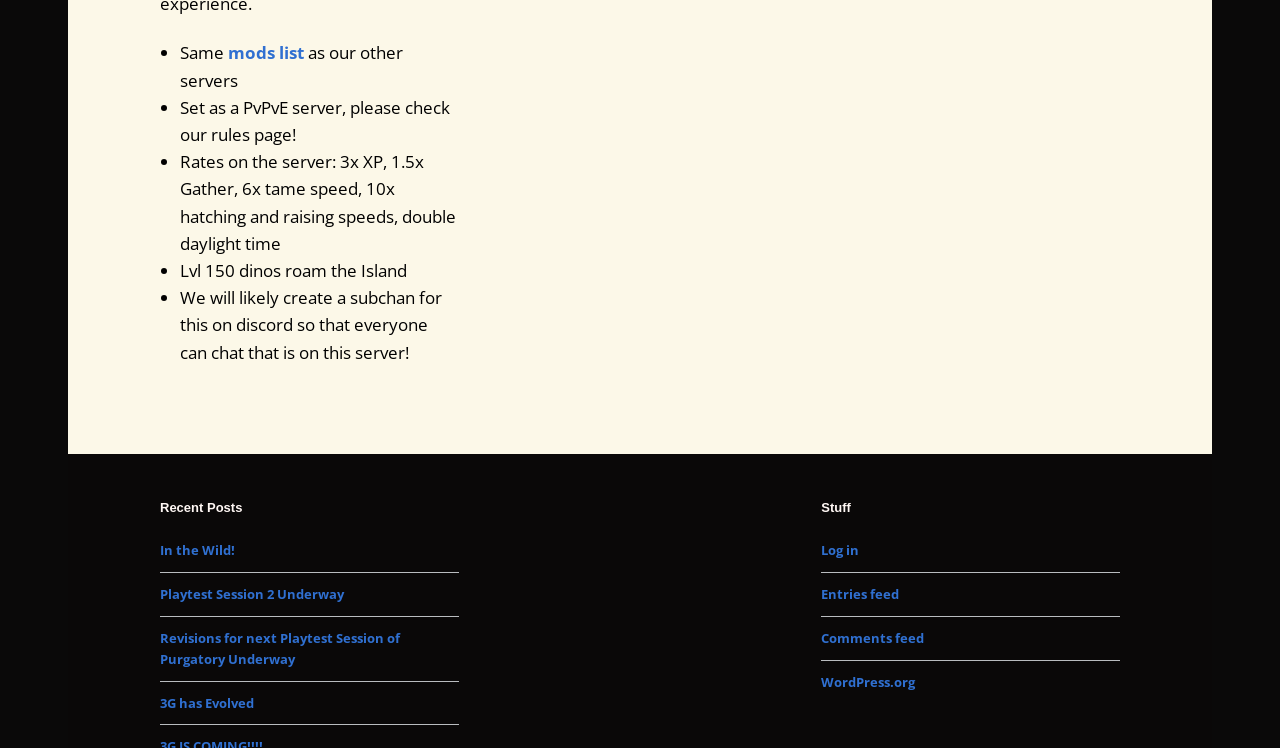Locate the bounding box coordinates of the element's region that should be clicked to carry out the following instruction: "Check WordPress.org". The coordinates need to be four float numbers between 0 and 1, i.e., [left, top, right, bottom].

[0.642, 0.9, 0.715, 0.924]